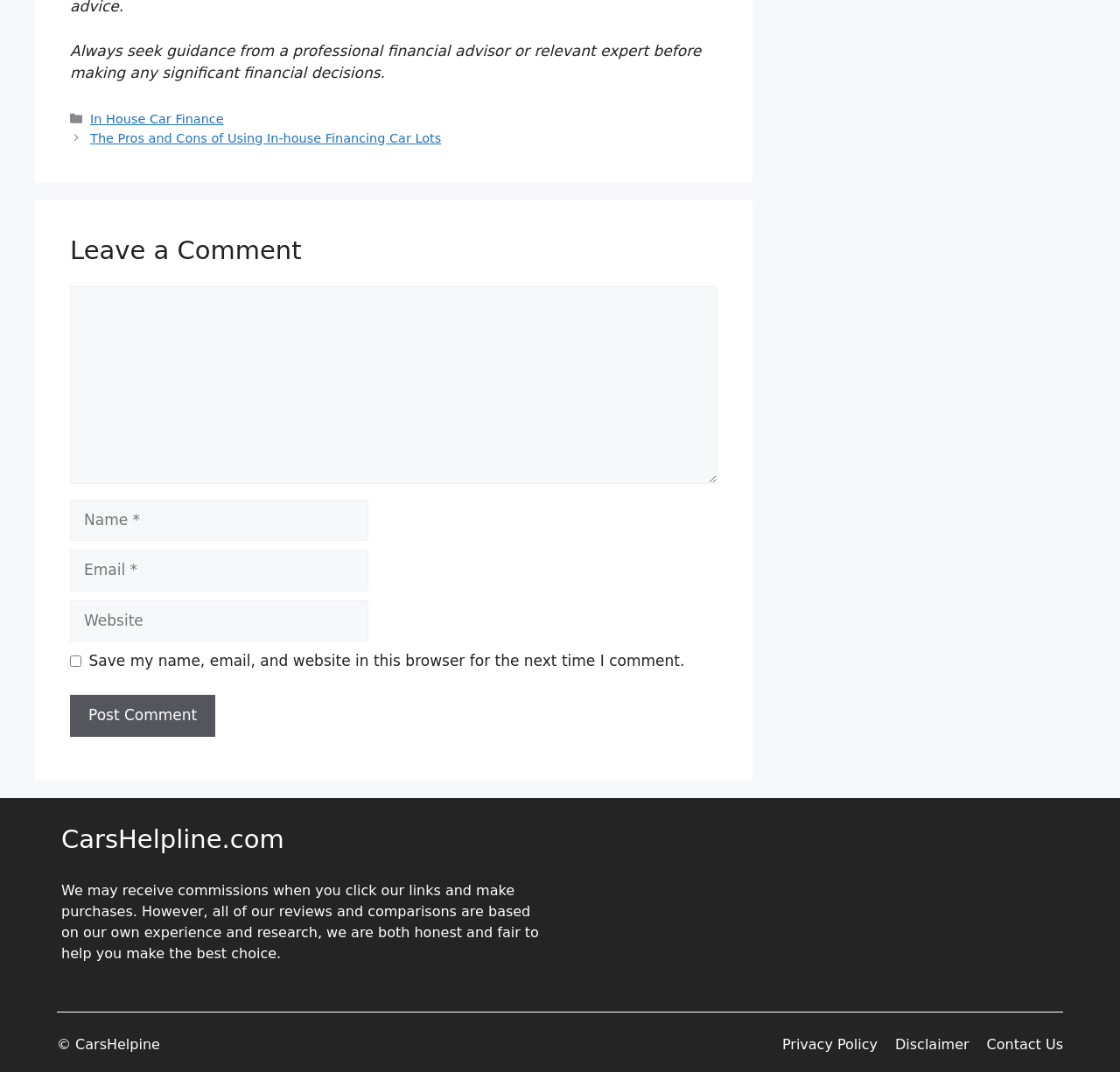Identify the bounding box coordinates for the UI element that matches this description: "Privacy Policy".

[0.698, 0.965, 0.799, 0.985]